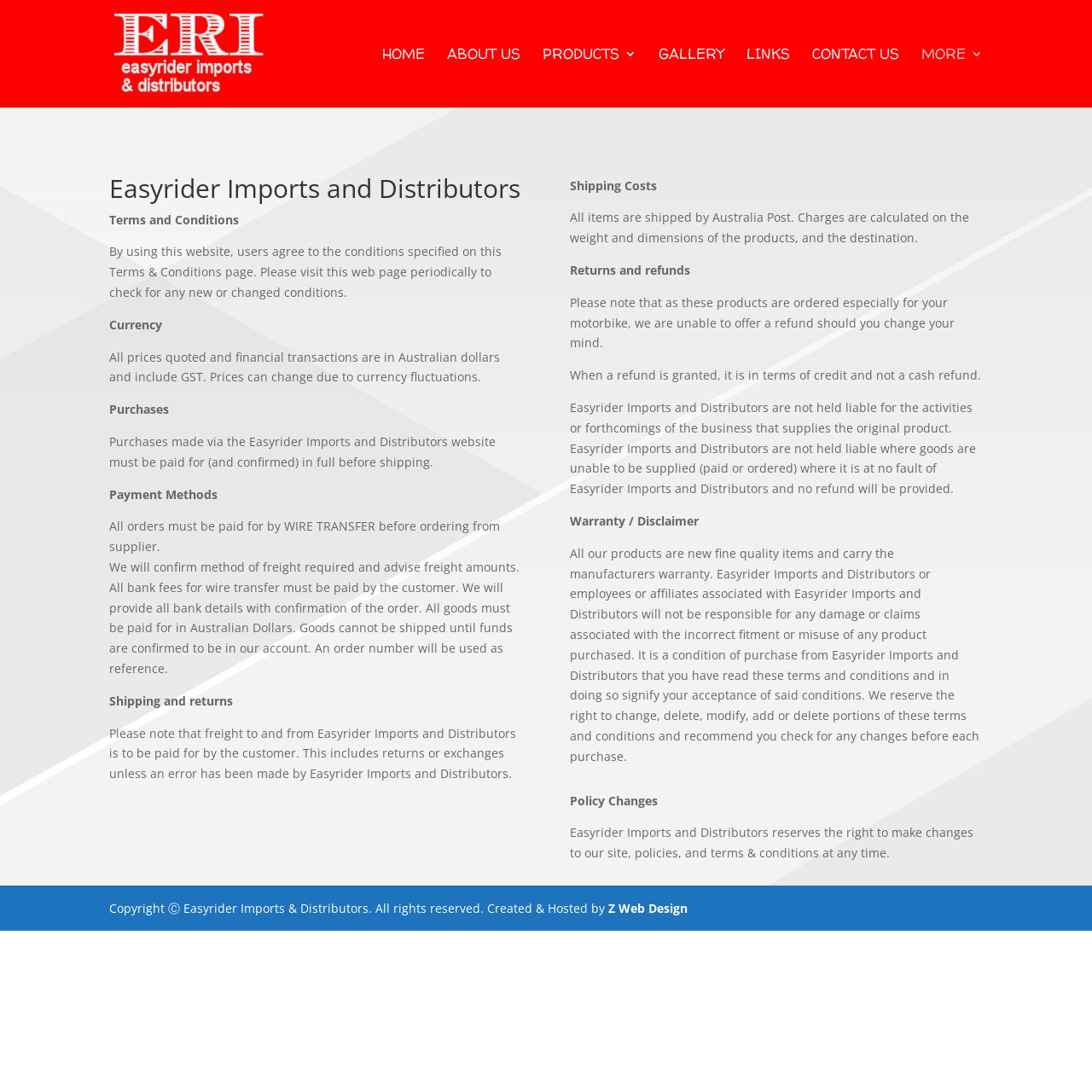Locate the bounding box coordinates of the area that needs to be clicked to fulfill the following instruction: "Click on Z Web Design". The coordinates should be in the format of four float numbers between 0 and 1, namely [left, top, right, bottom].

[0.557, 0.824, 0.63, 0.839]